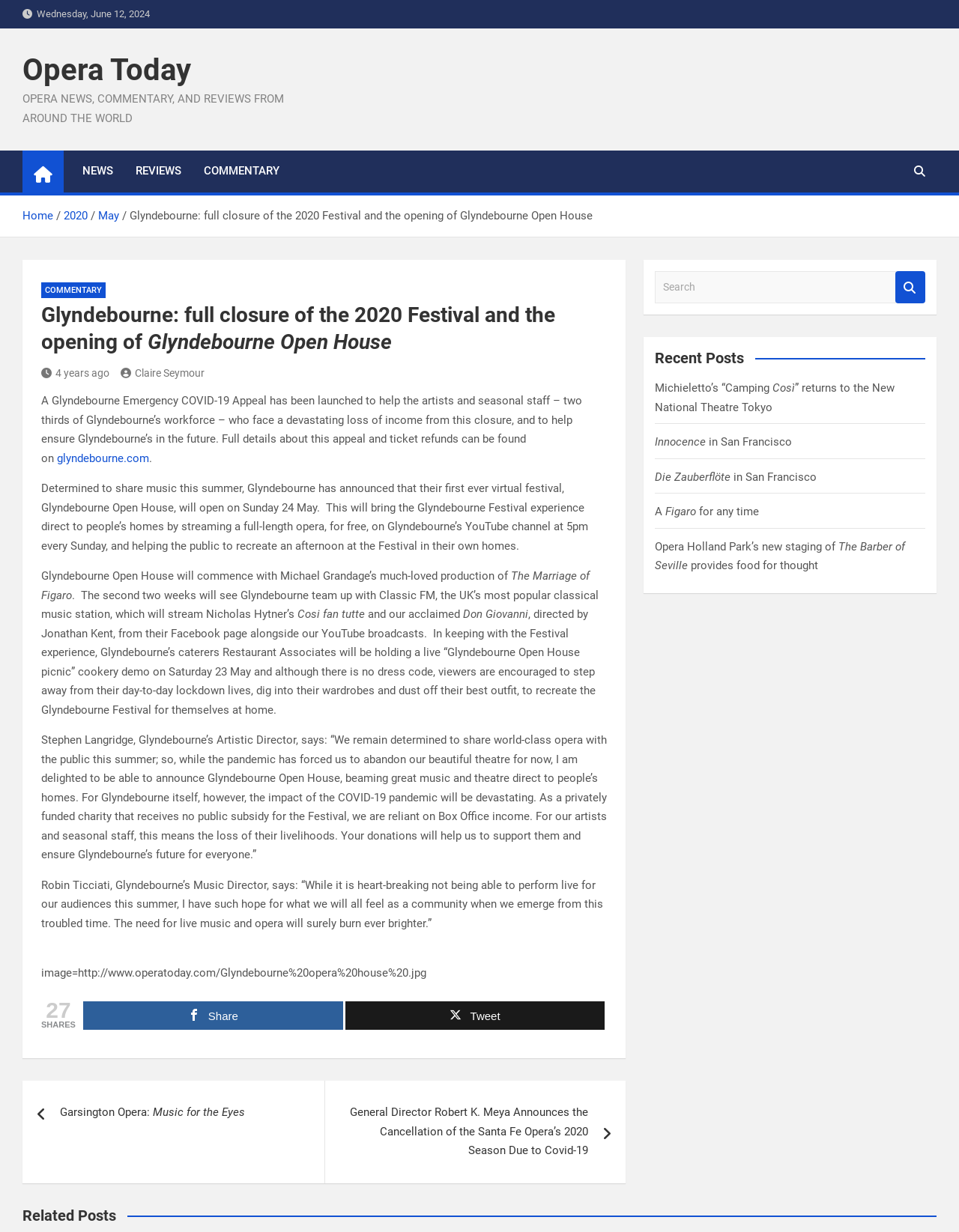Give a short answer to this question using one word or a phrase:
How many shares does the article have?

27